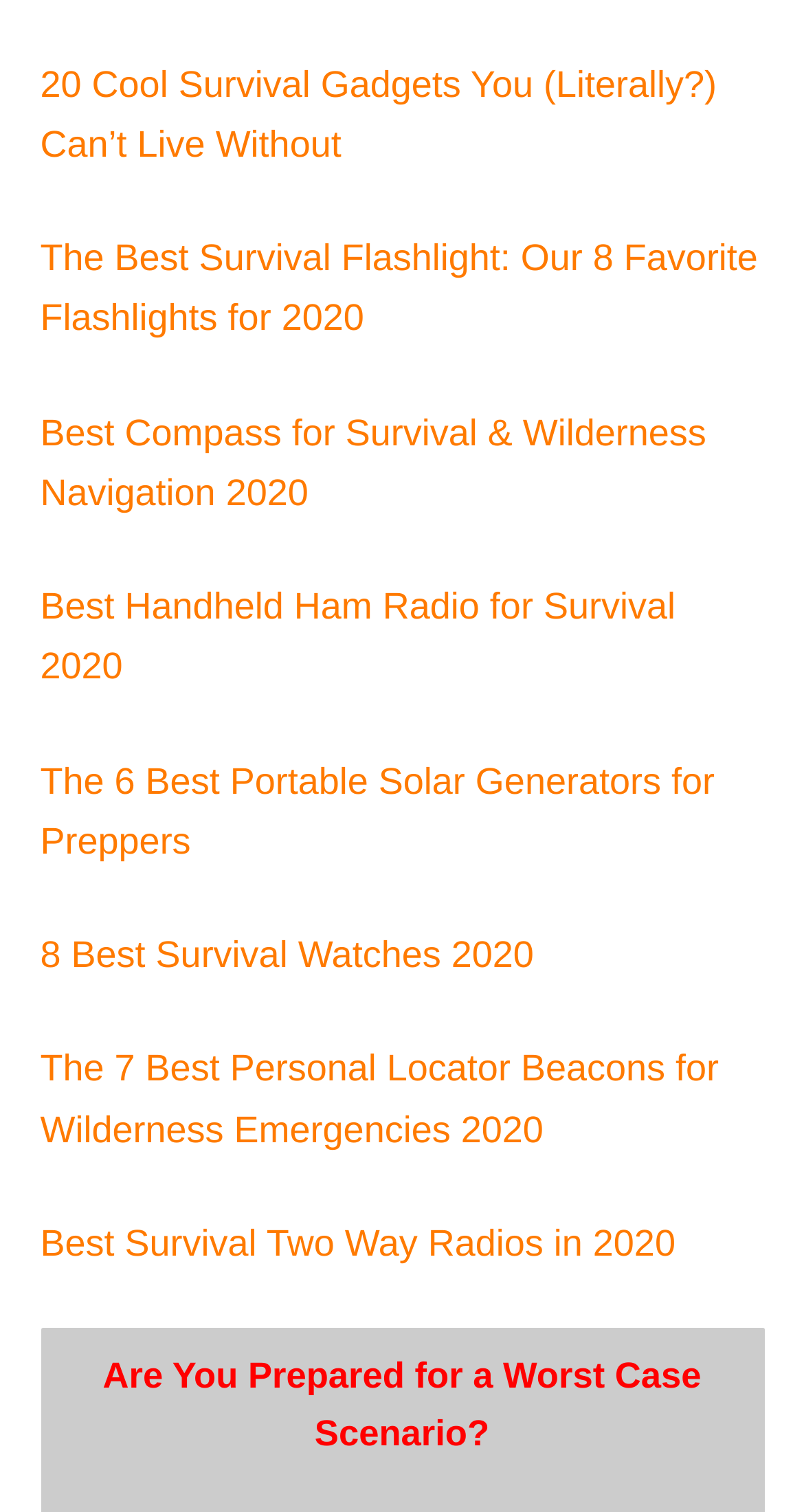Is there a question on the webpage?
Utilize the information in the image to give a detailed answer to the question.

I found a static text element 'Are You Prepared for a Worst Case Scenario?' which is a question.